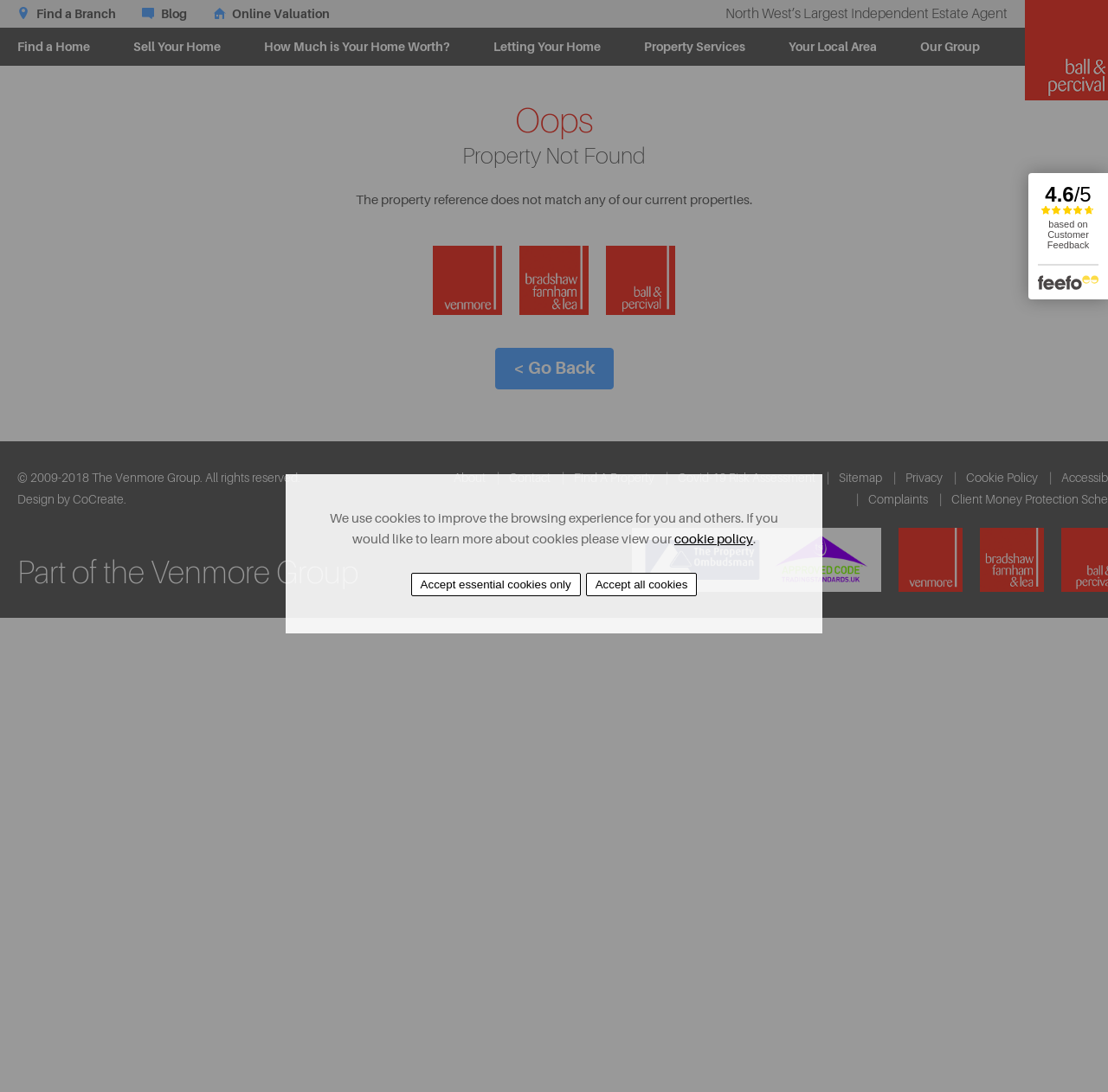What is the error message displayed on the webpage?
Using the screenshot, give a one-word or short phrase answer.

Oops Property Not Found